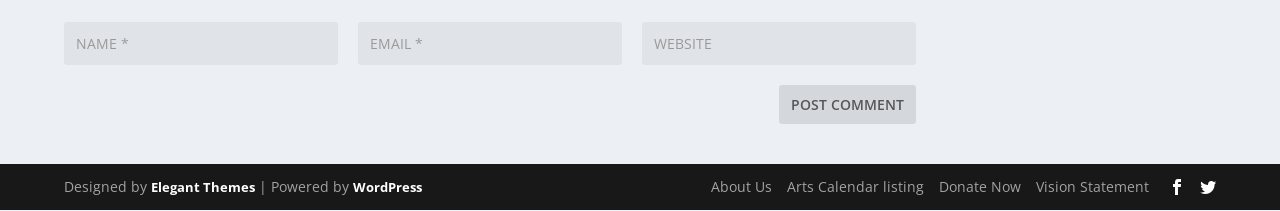Pinpoint the bounding box coordinates of the area that should be clicked to complete the following instruction: "Visit the About Us page". The coordinates must be given as four float numbers between 0 and 1, i.e., [left, top, right, bottom].

[0.555, 0.844, 0.603, 0.934]